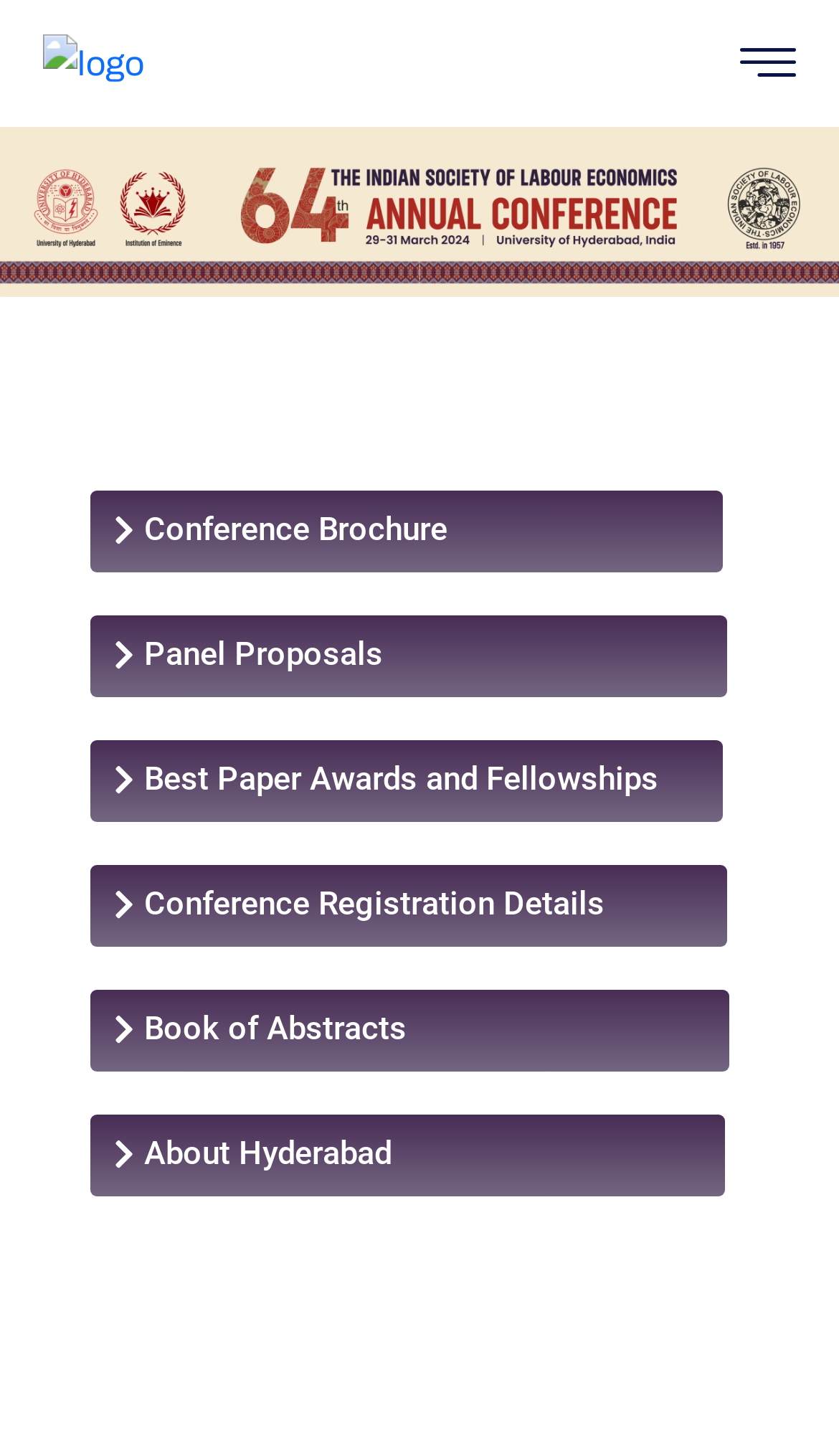Explain the contents of the webpage comprehensively.

The webpage is about the Best Paper Awards and Fellowships of the Indian Society of Labour Economics (ISLE). At the top left corner, there is a logo image with a corresponding link. On the opposite side, at the top right corner, there is a small icon represented by '\uf131'.

Below the top section, there is a main content area that occupies most of the webpage. This area is divided into several sections, each containing a link to a specific resource or page. From top to bottom, these links are: 'Conference Brochure', 'Panel Proposals', 'Best Paper Awards and Fellowships', 'Conference Registration Details', 'Book of Abstracts', and 'About Hyderabad'. These links are aligned vertically and are positioned near the center of the webpage.